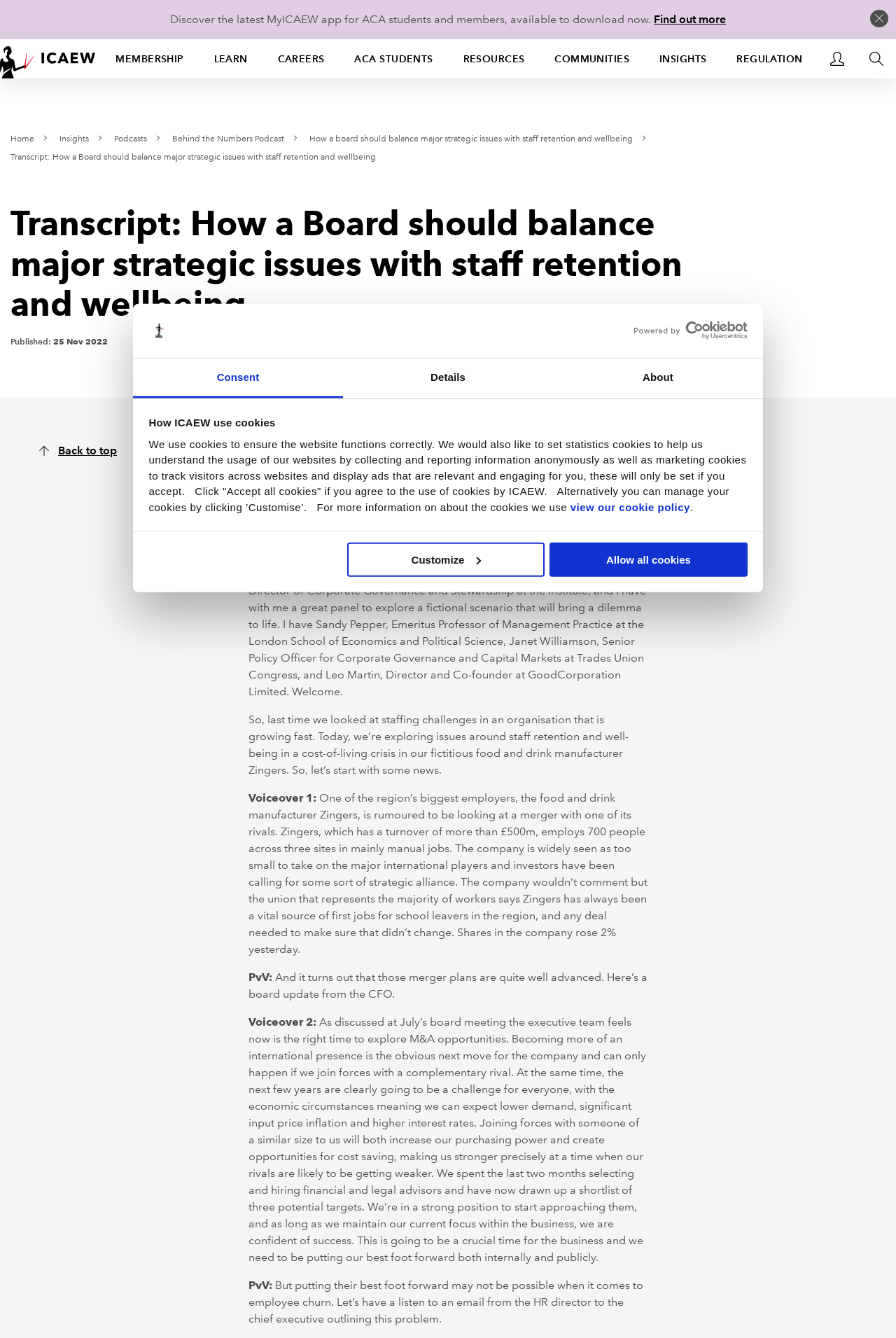Given the element description "About", identify the bounding box of the corresponding UI element.

None